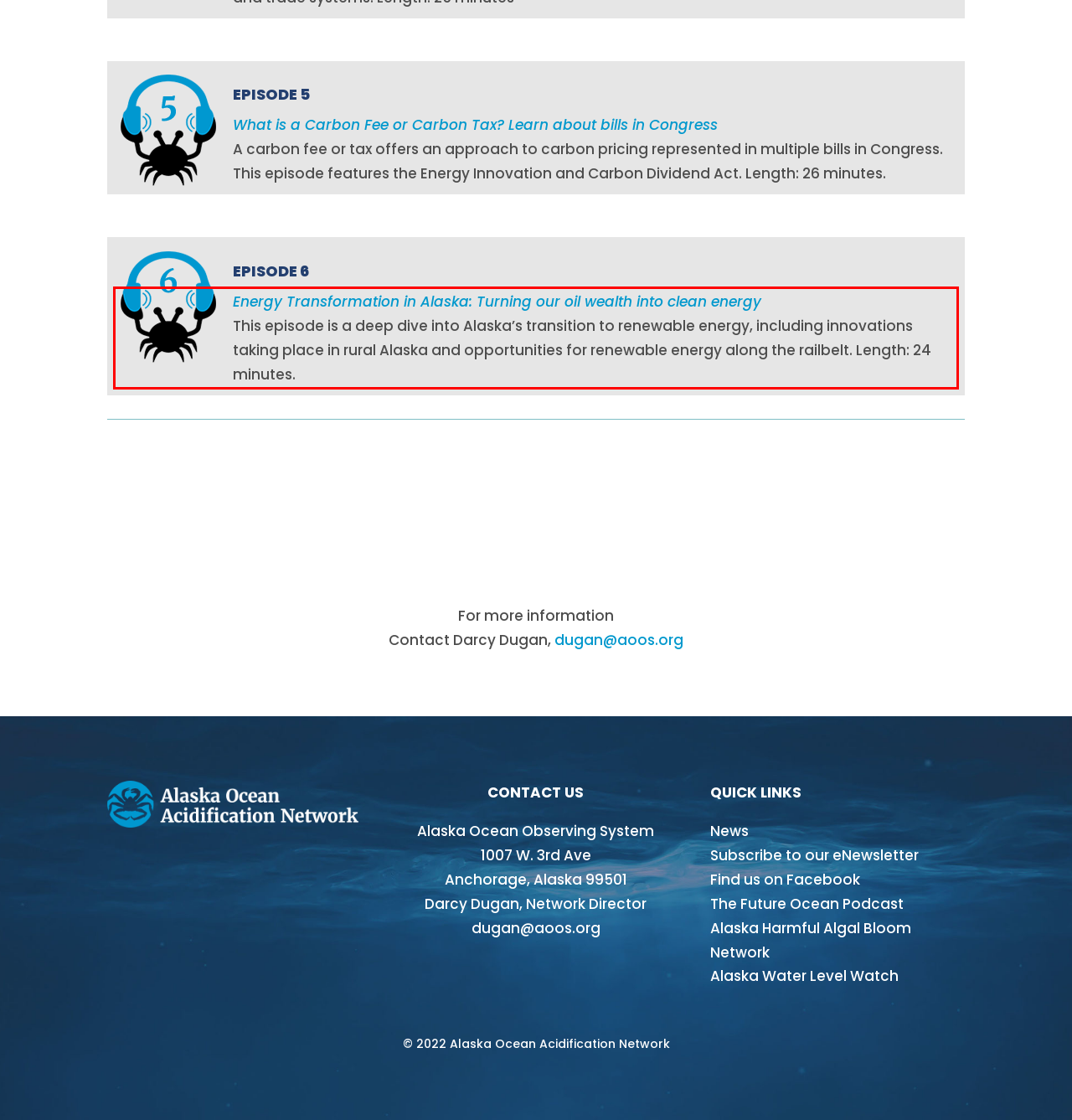From the provided screenshot, extract the text content that is enclosed within the red bounding box.

Energy Transformation in Alaska: Turning our oil wealth into clean energy This episode is a deep dive into Alaska’s transition to renewable energy, including innovations taking place in rural Alaska and opportunities for renewable energy along the railbelt. Length: 24 minutes.